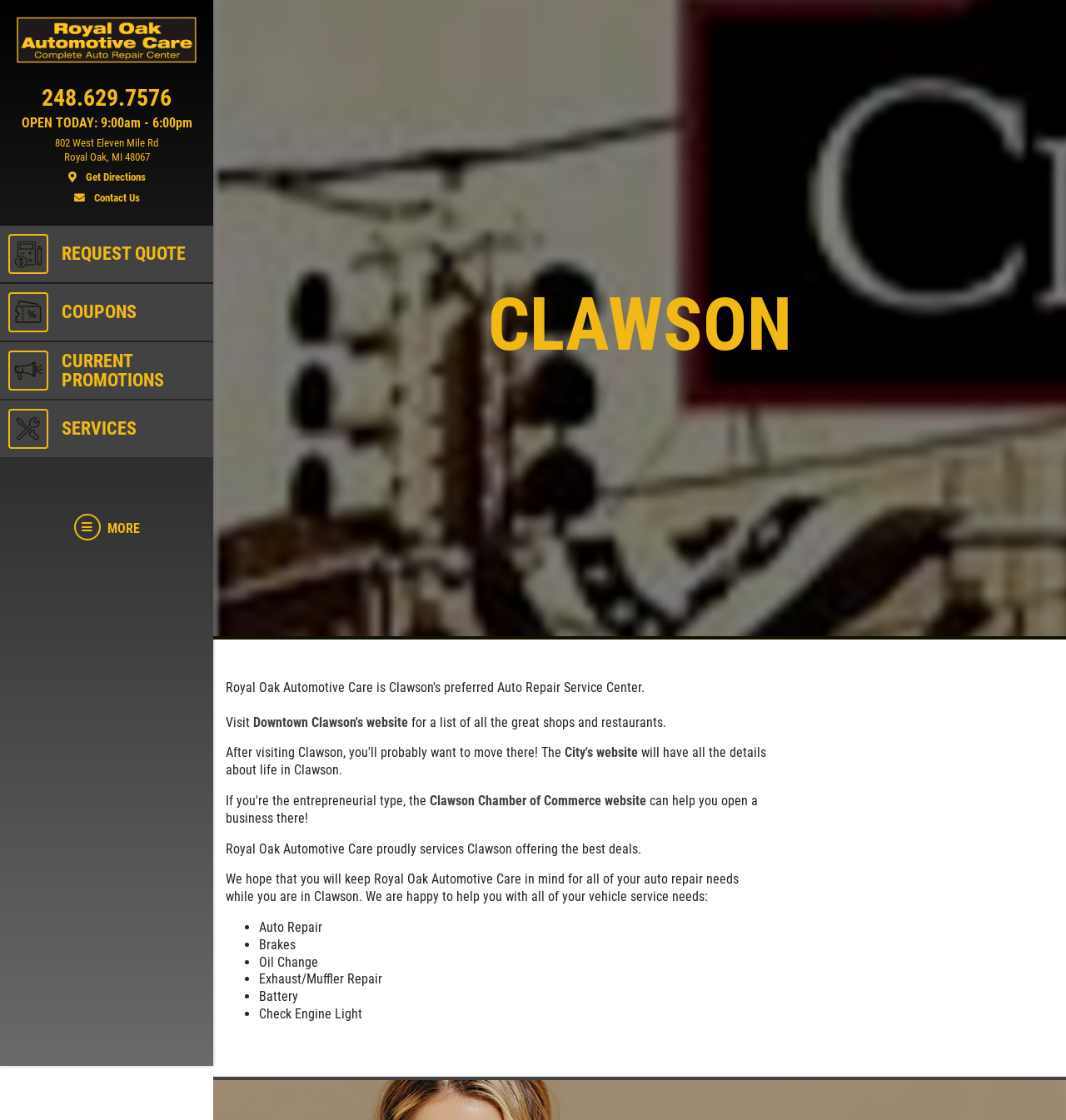Please determine the bounding box coordinates for the element with the description: "More More".

[0.08, 0.412, 0.12, 0.532]